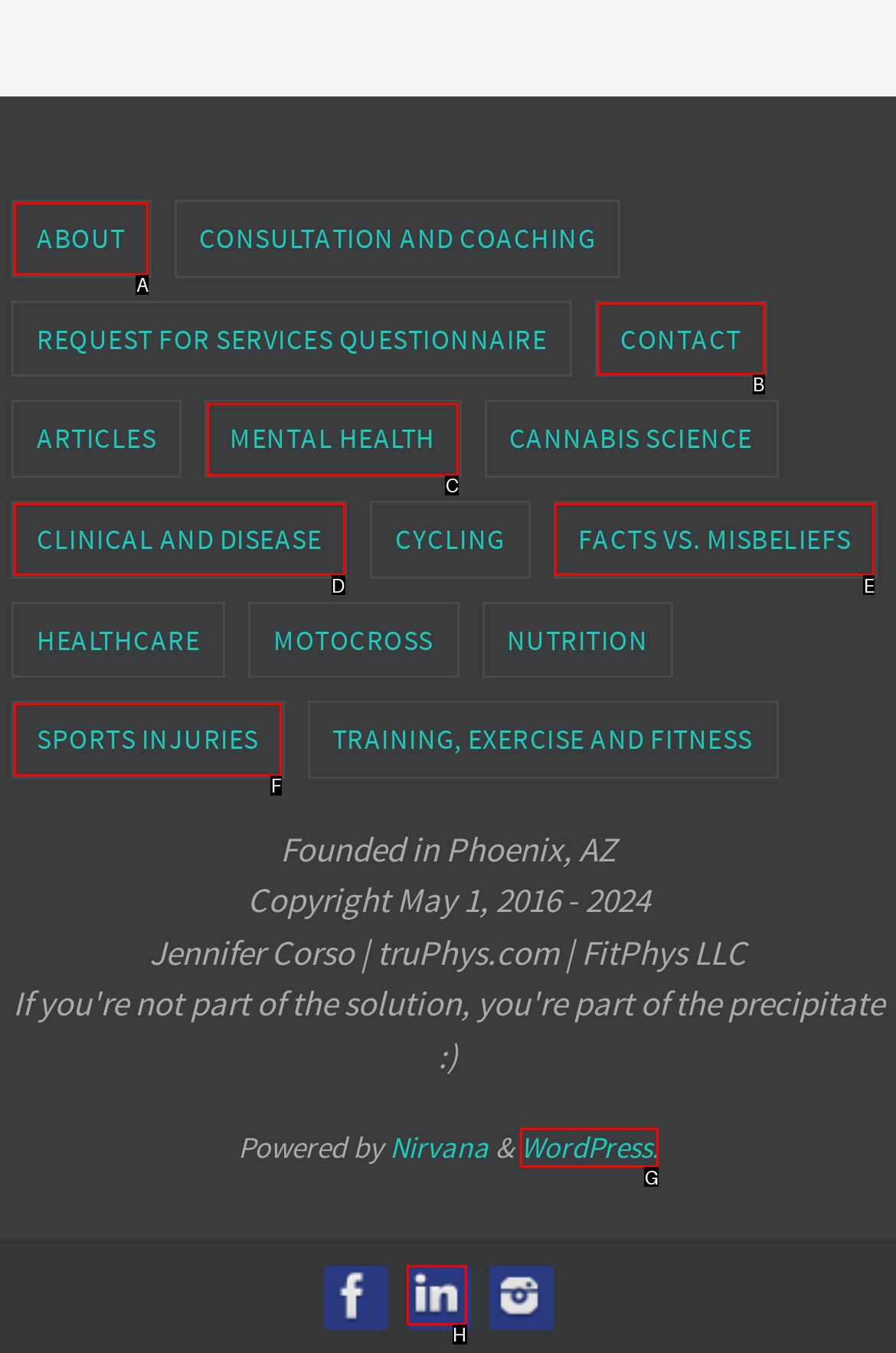Specify which HTML element I should click to complete this instruction: Go to Home page Answer with the letter of the relevant option.

None